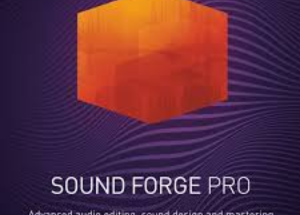Construct a detailed narrative about the image.

The image showcases the logo of MAGIX SOUND FORGE Pro, a professional audio editing software. The design features a bold orange hexagonal shape, symbolizing the advanced capabilities of the software. With a sleek purple background, the logo stands out, emphasizing the product's modernity and technological edge. Below the logo, the text "SOUND FORGE PRO" is prominently displayed, conveying its focus on advanced audio editing, sound design, and mastering features. This visual representation aligns with the software's reputation as a comprehensive tool for audio professionals.